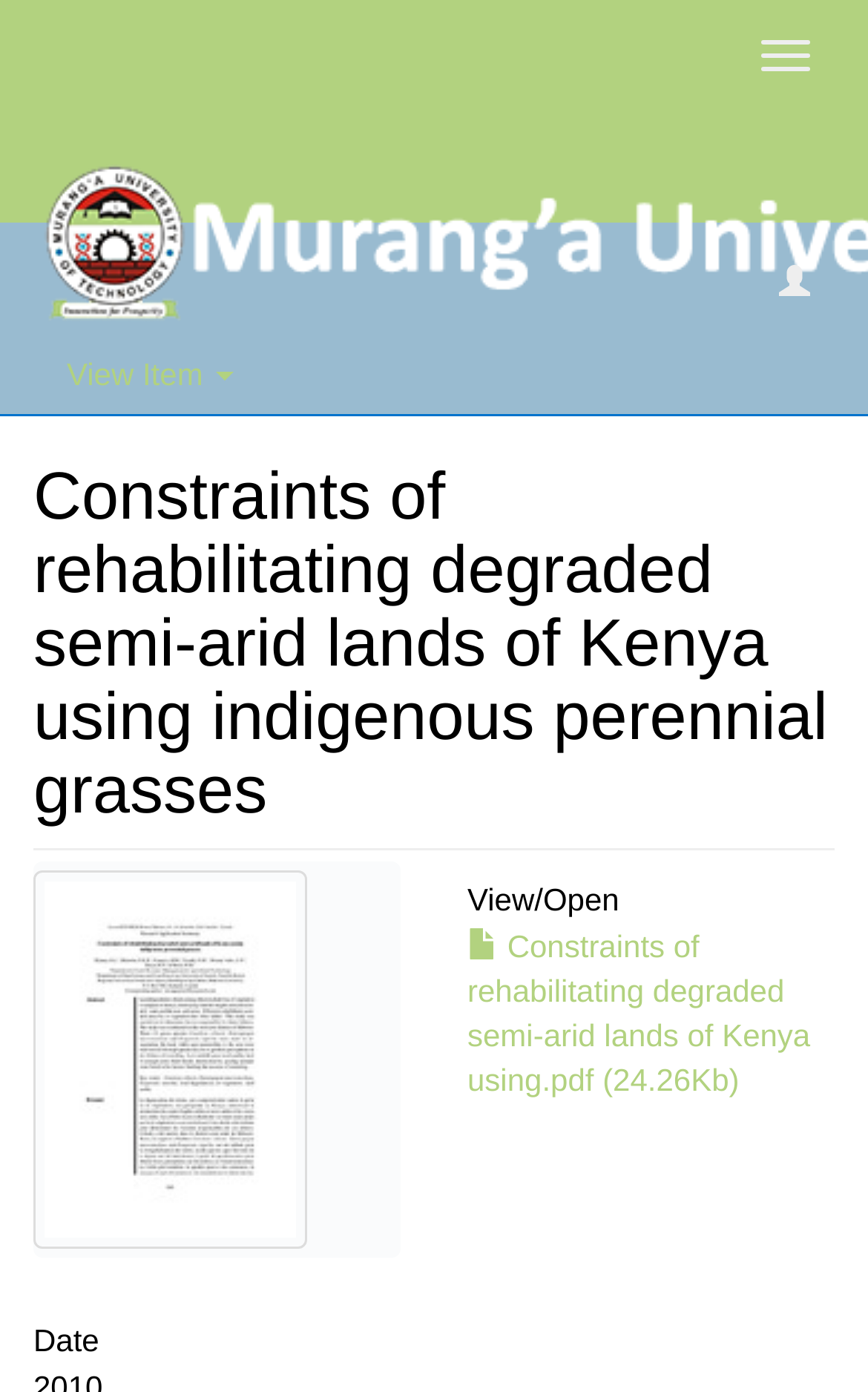Using the element description Toggle navigation, predict the bounding box coordinates for the UI element. Provide the coordinates in (top-left x, top-left y, bottom-right x, bottom-right y) format with values ranging from 0 to 1.

[0.849, 0.013, 0.962, 0.067]